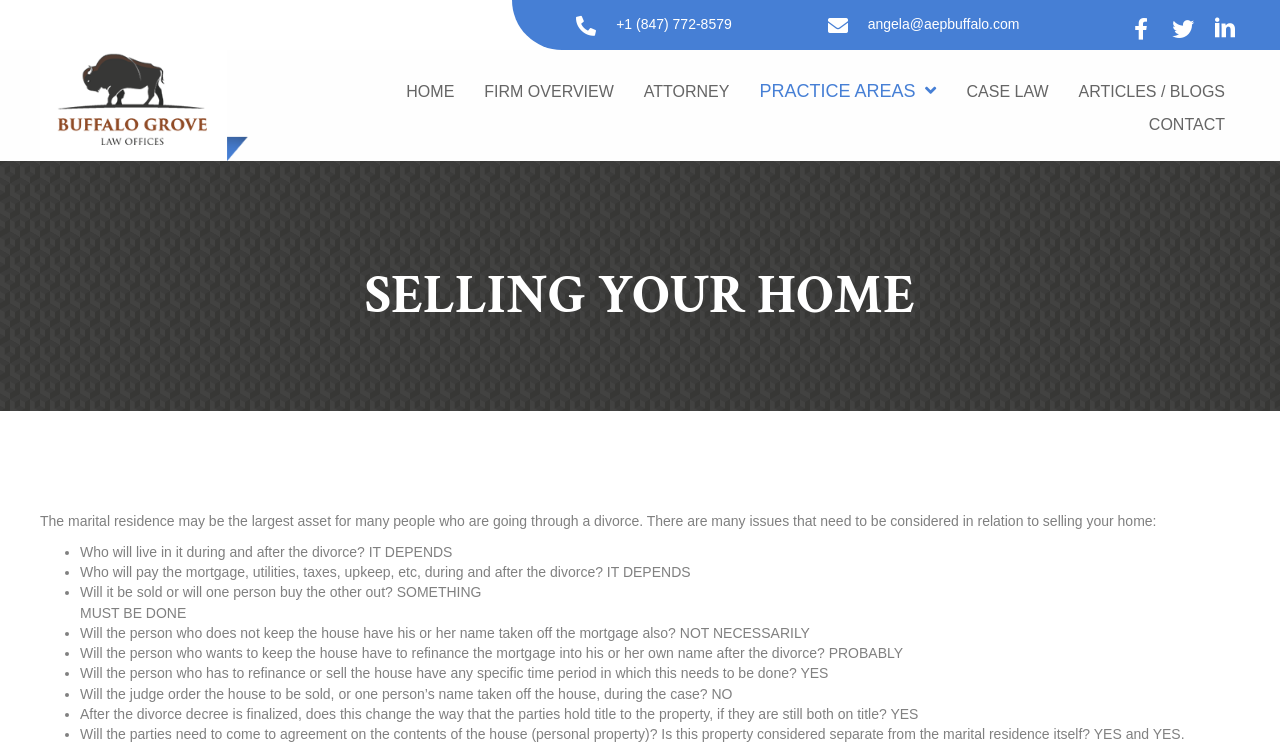What is the phone number to contact Buffalo Grove Law Offices?
Can you provide a detailed and comprehensive answer to the question?

I found the phone number by looking at the top section of the webpage, where the contact information is typically displayed. The phone number is a link with the text '+1 (847) 772-8579'.